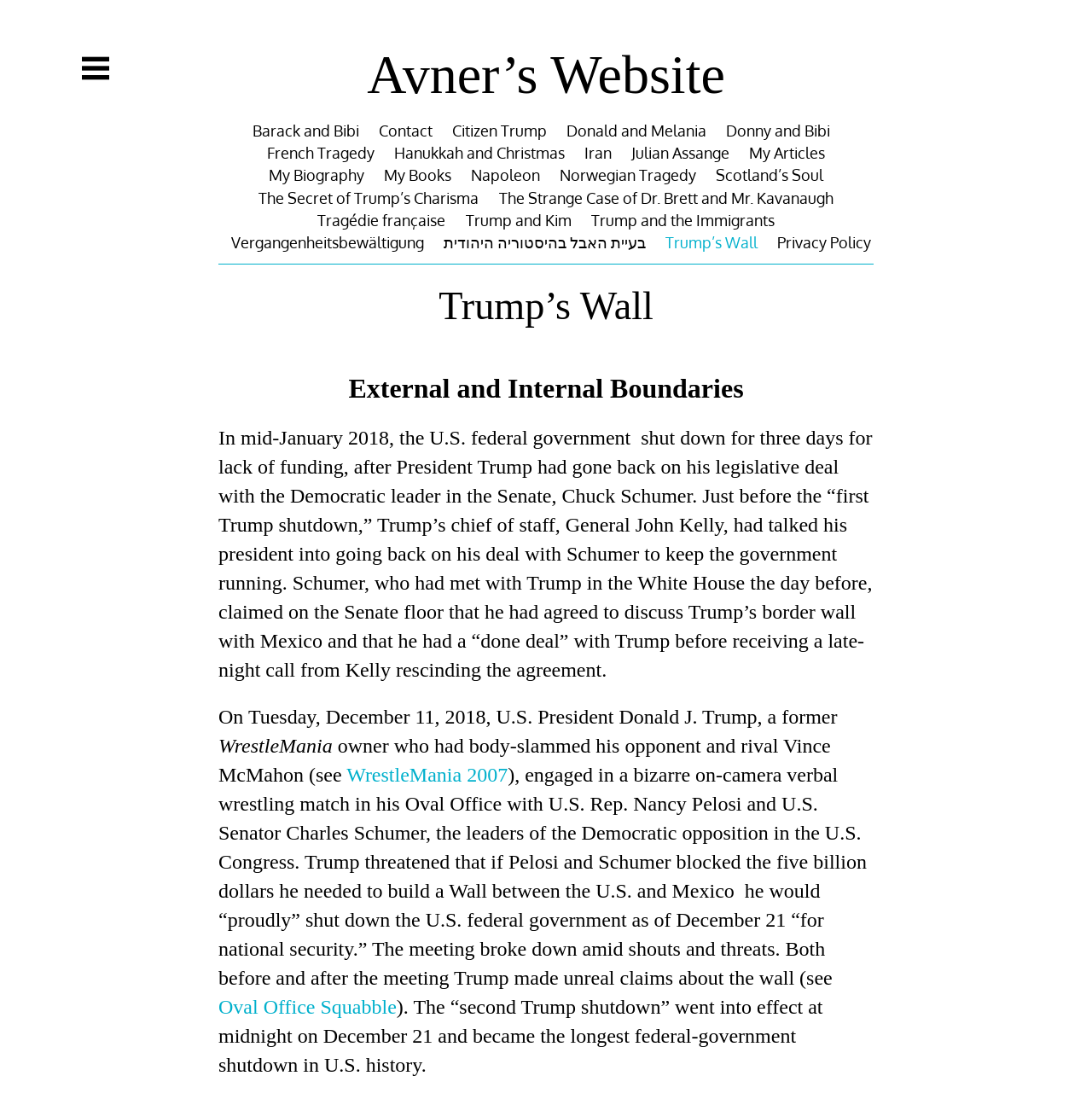Extract the bounding box coordinates of the UI element described: "The Secret of Trump’s Charisma". Provide the coordinates in the format [left, top, right, bottom] with values ranging from 0 to 1.

[0.237, 0.169, 0.439, 0.189]